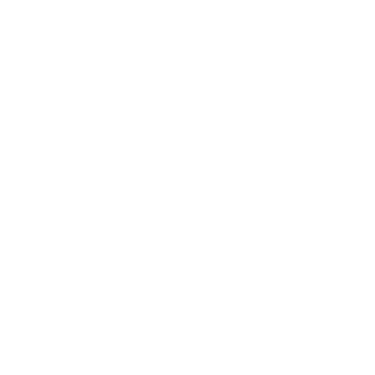Explain in detail what you see in the image.

The image depicts a Floating Hard Seal Ball Valve, showcasing its design and structure. This type of valve is commonly used in various industrial applications for its reliability in controlling fluid flow. The accompanying caption highlights the valve's performance specifications, including pressure testing capabilities, applicable temperatures, and media requirements. It emphasizes the valve's suitability for natural gas, liquefied gas, coal gas, oil, and water, showcasing its versatility. The image serves as a visual reference for understanding the product's features, making it a valuable resource for professionals in the field seeking efficient and effective flow control solutions.